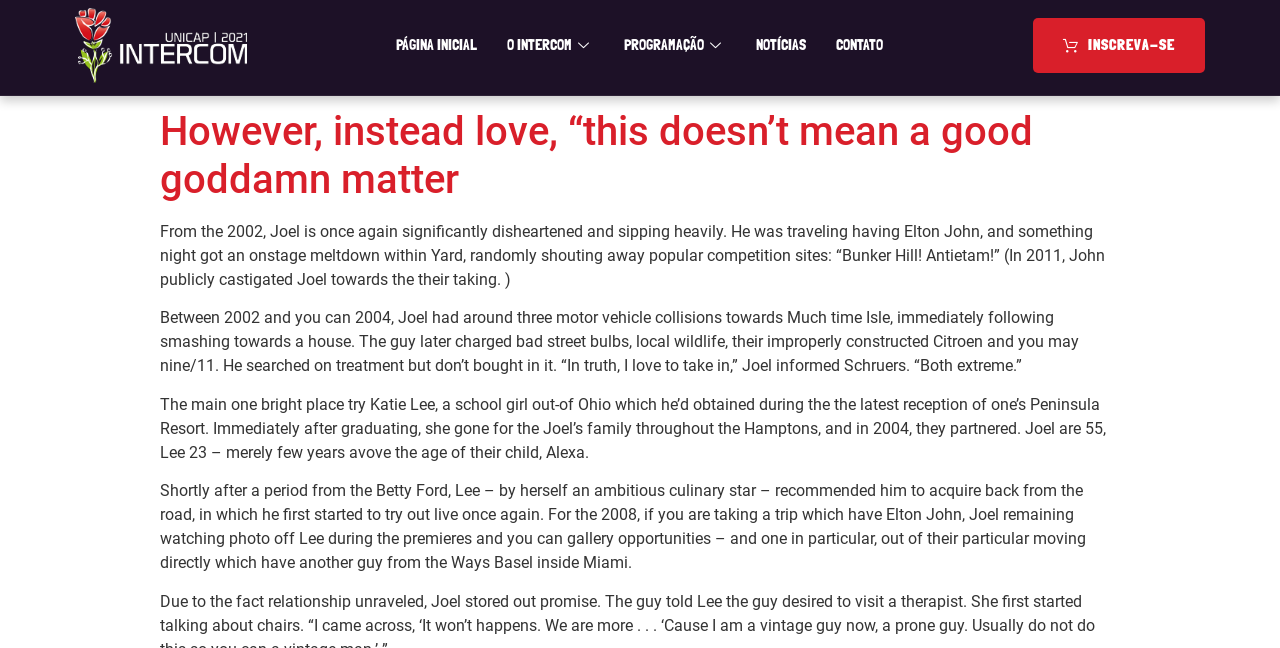Answer the following in one word or a short phrase: 
What is the name of the resort where Joel met Katie Lee?

Peninsula Resort